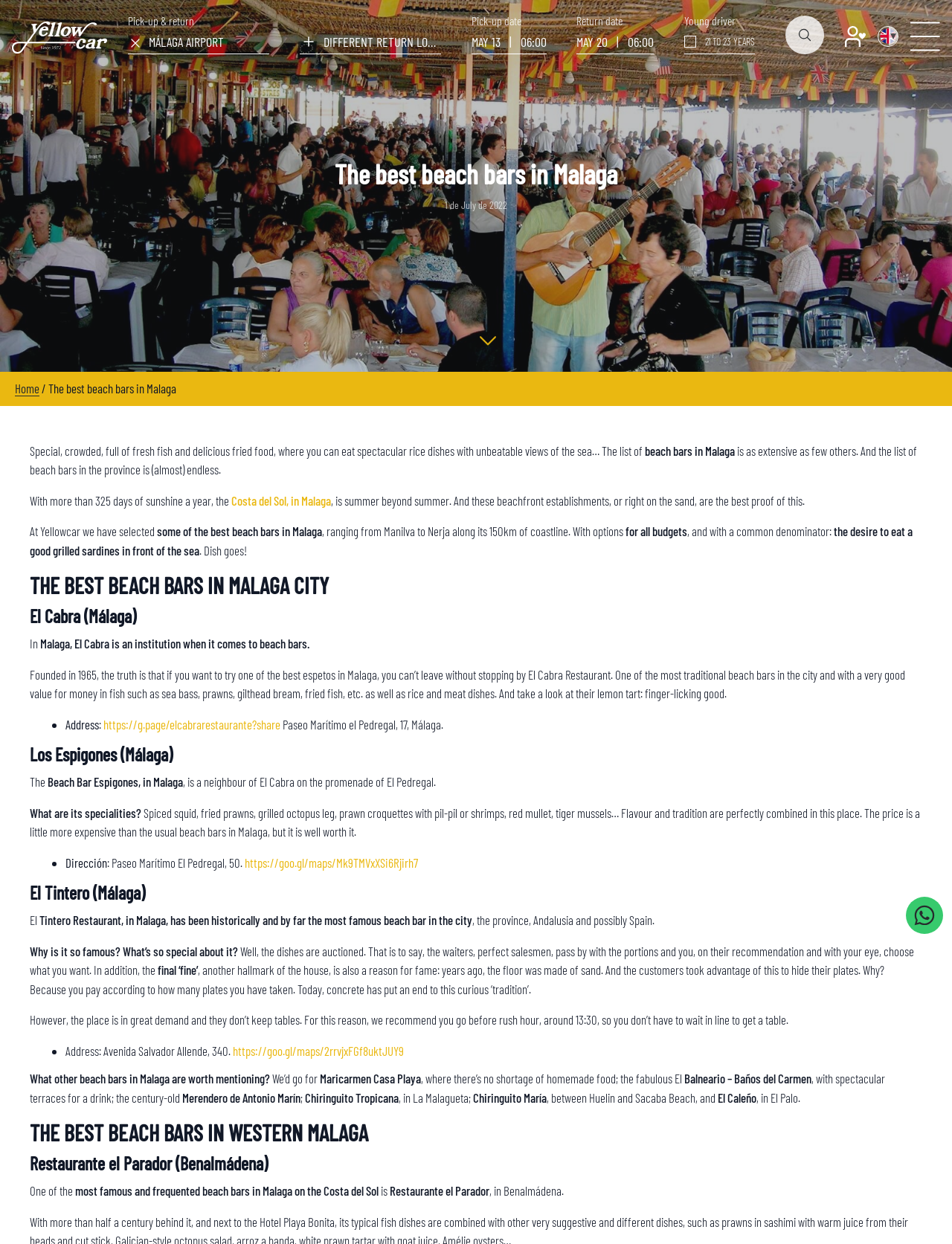Please provide a comprehensive answer to the question below using the information from the image: How many days of sunshine does Costa del Sol have per year?

I found the number of days of sunshine per year in Costa del Sol by reading the description, which mentions that Costa del Sol has more than 325 days of sunshine per year.